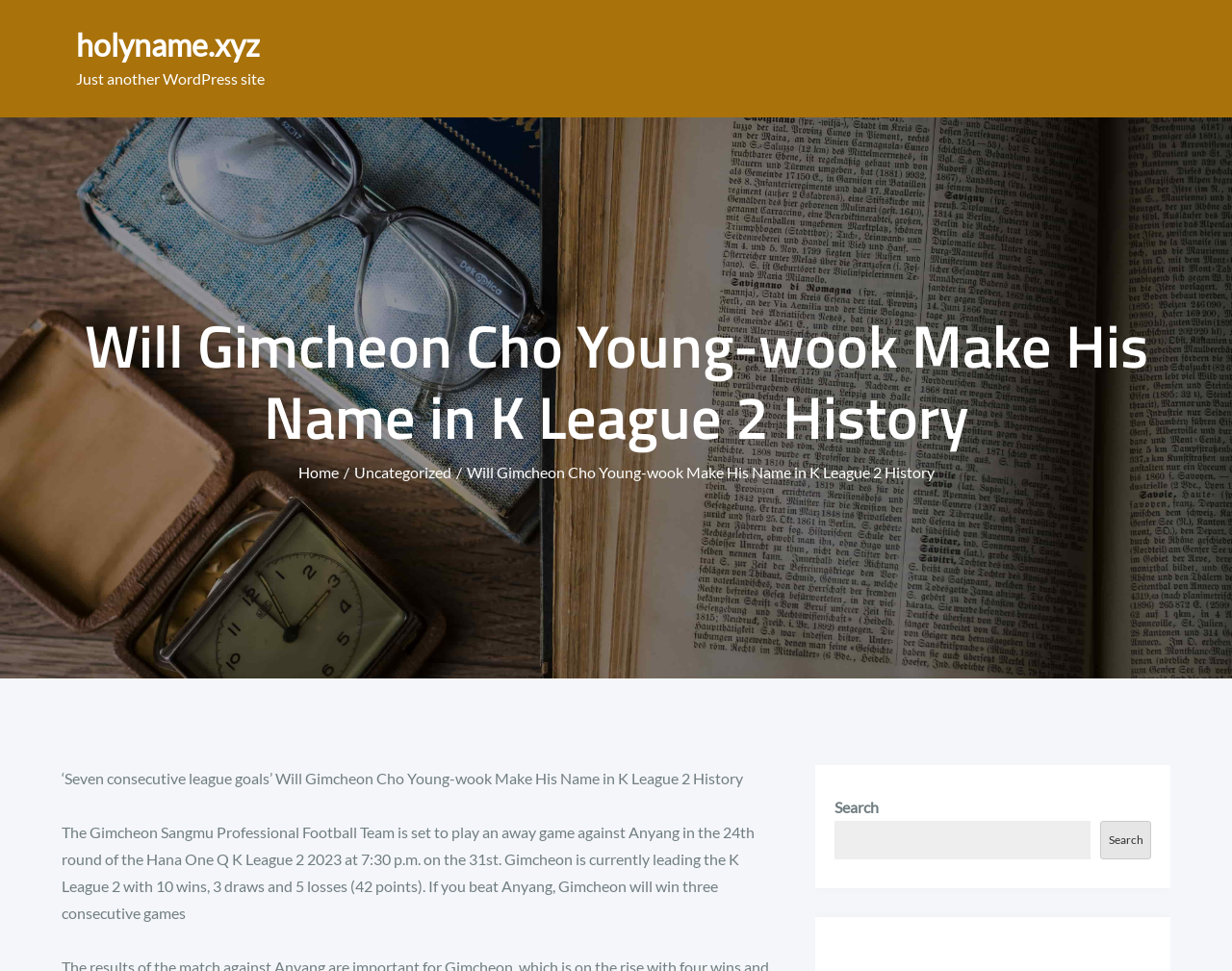Please provide a one-word or phrase answer to the question: 
What is the time of the away game against Anyang?

7:30 p.m.